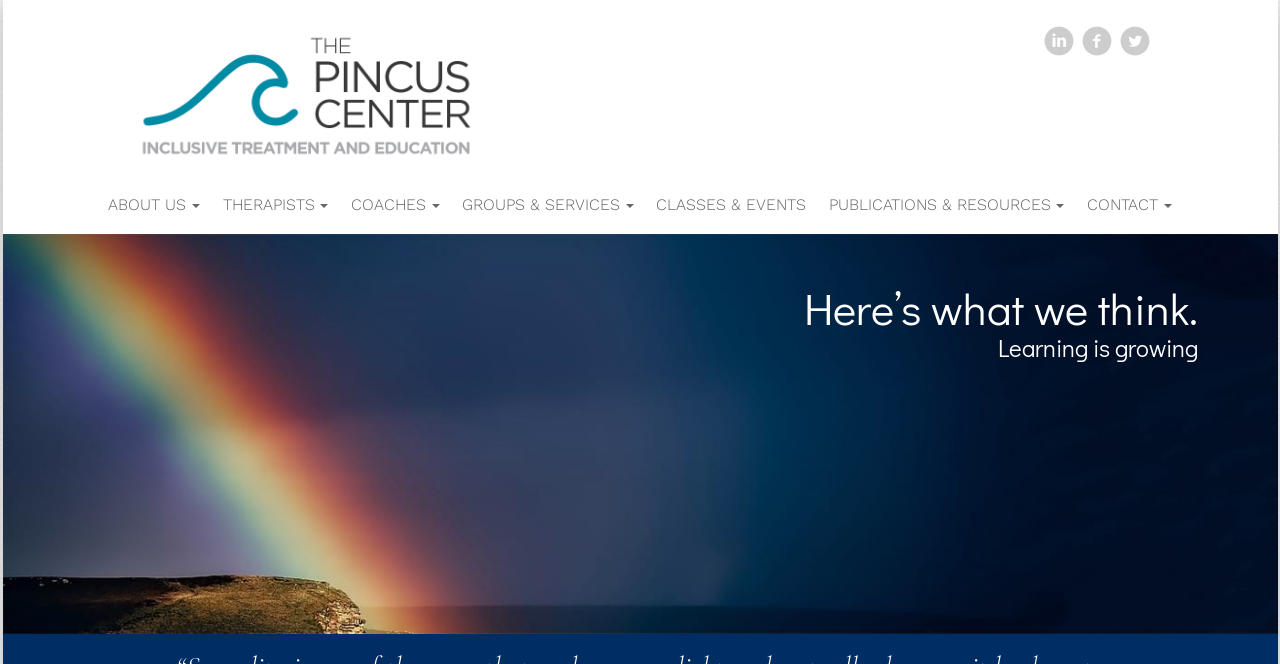Predict the bounding box of the UI element based on the description: "About Us". The coordinates should be four float numbers between 0 and 1, formatted as [left, top, right, bottom].

[0.085, 0.279, 0.156, 0.339]